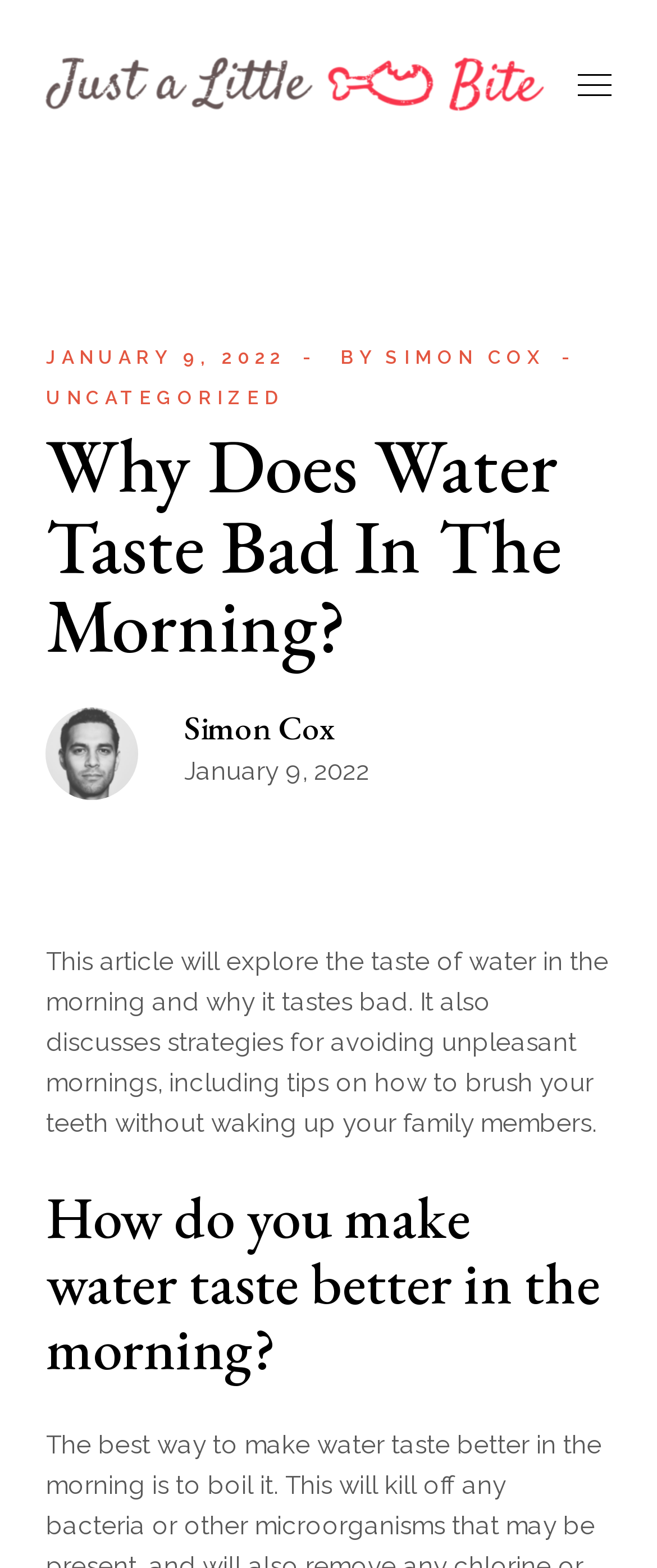Please provide a short answer using a single word or phrase for the question:
What is the purpose of the article?

To explore water taste and strategies for avoiding unpleasant mornings